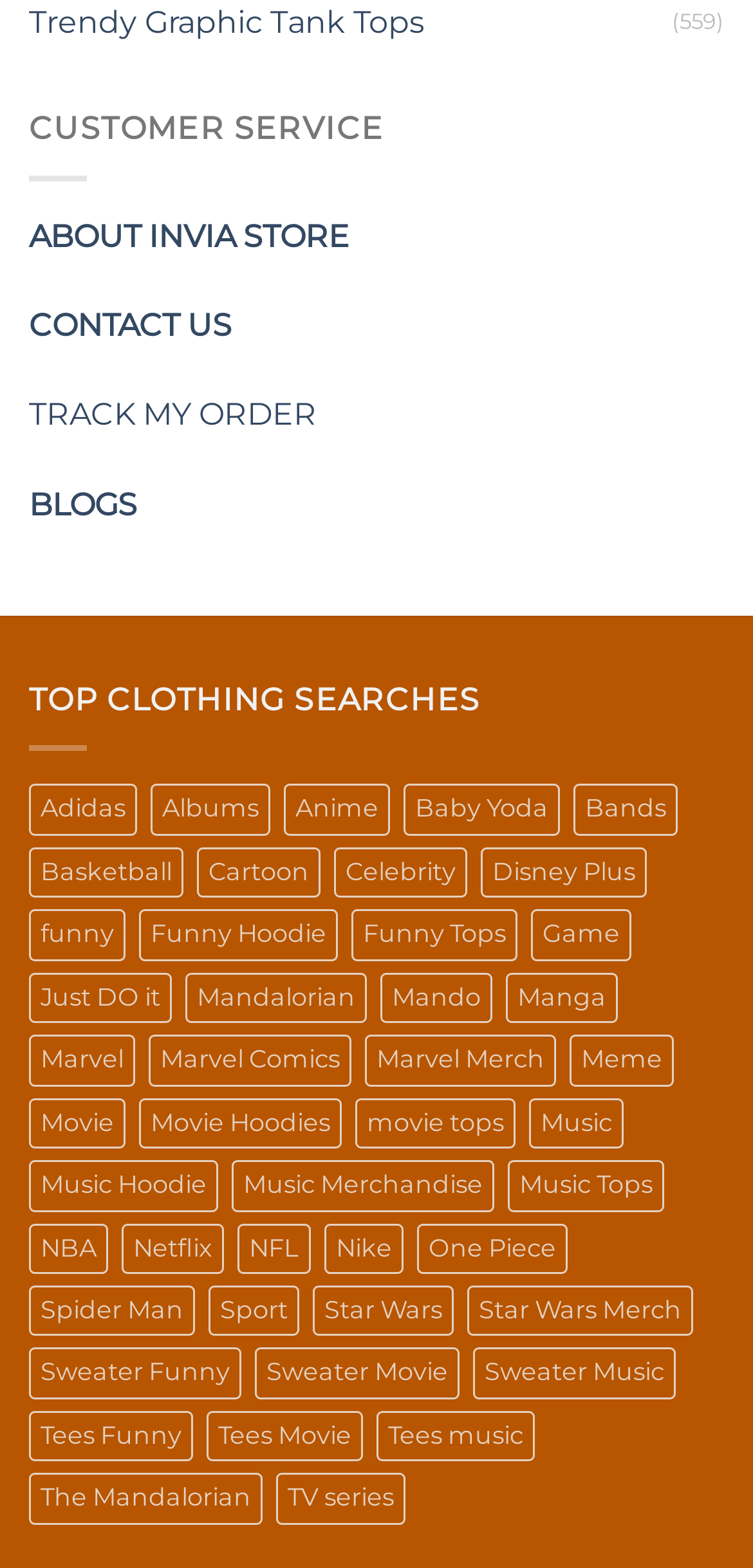Could you highlight the region that needs to be clicked to execute the instruction: "View Adidas products"?

[0.038, 0.5, 0.182, 0.533]